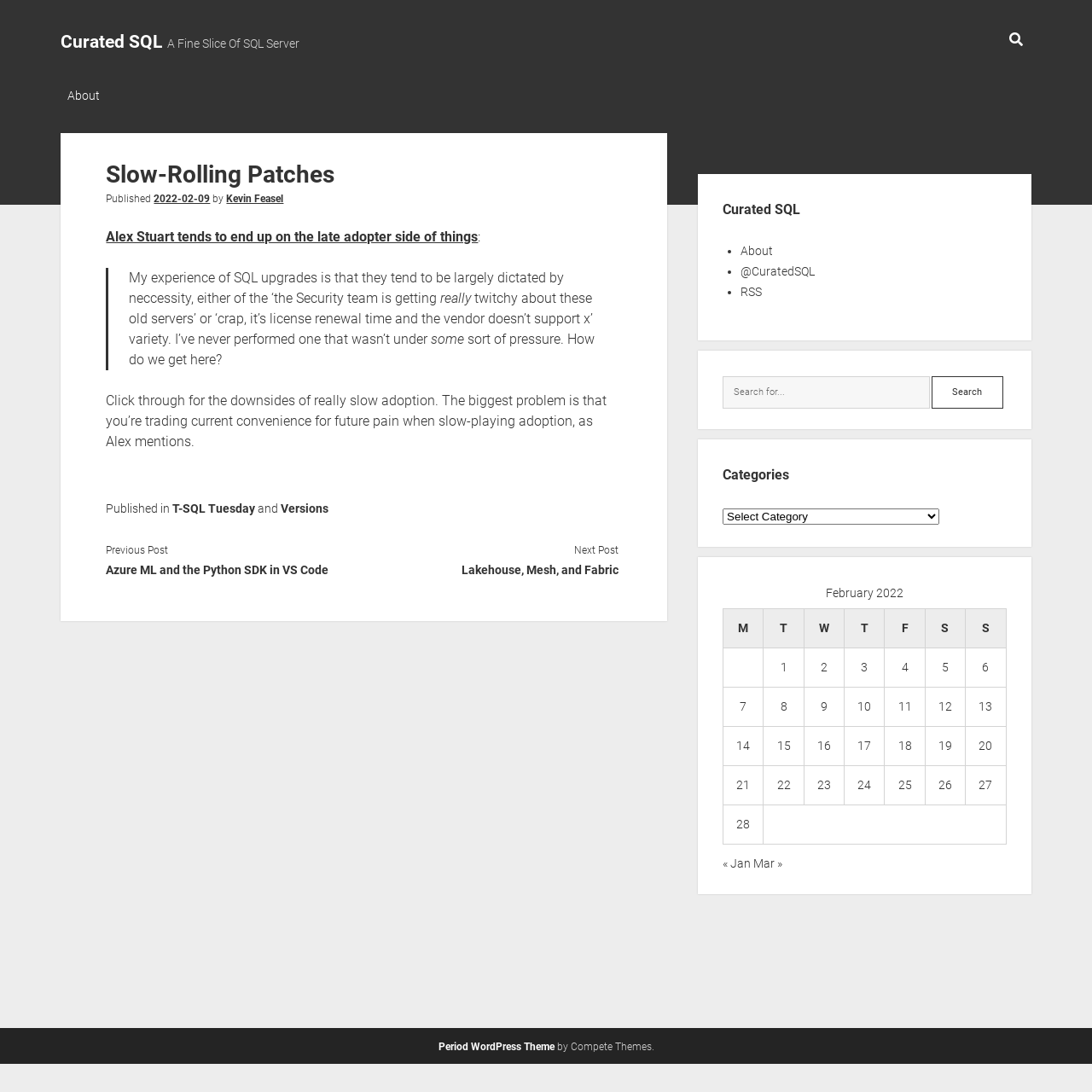What is the name of the link next to the search box?
Give a one-word or short-phrase answer derived from the screenshot.

Curated SQL